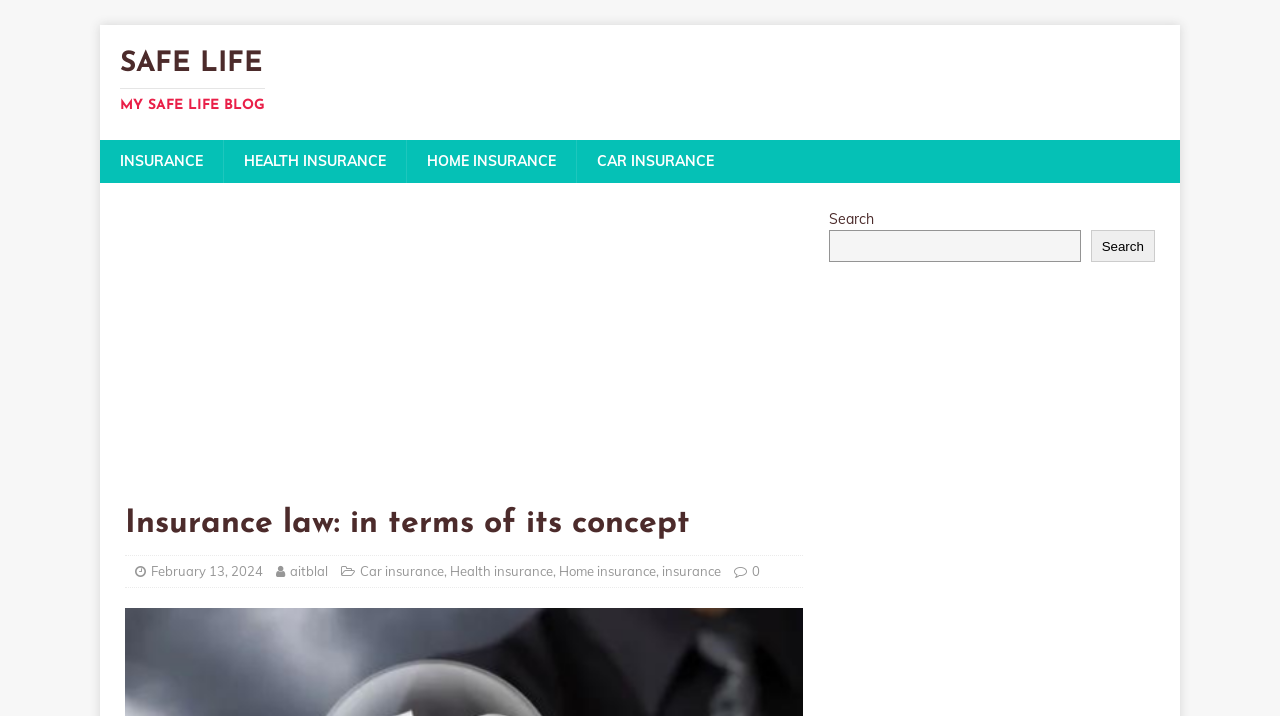Identify the bounding box coordinates of the area that should be clicked in order to complete the given instruction: "Search for something". The bounding box coordinates should be four float numbers between 0 and 1, i.e., [left, top, right, bottom].

[0.647, 0.321, 0.844, 0.366]